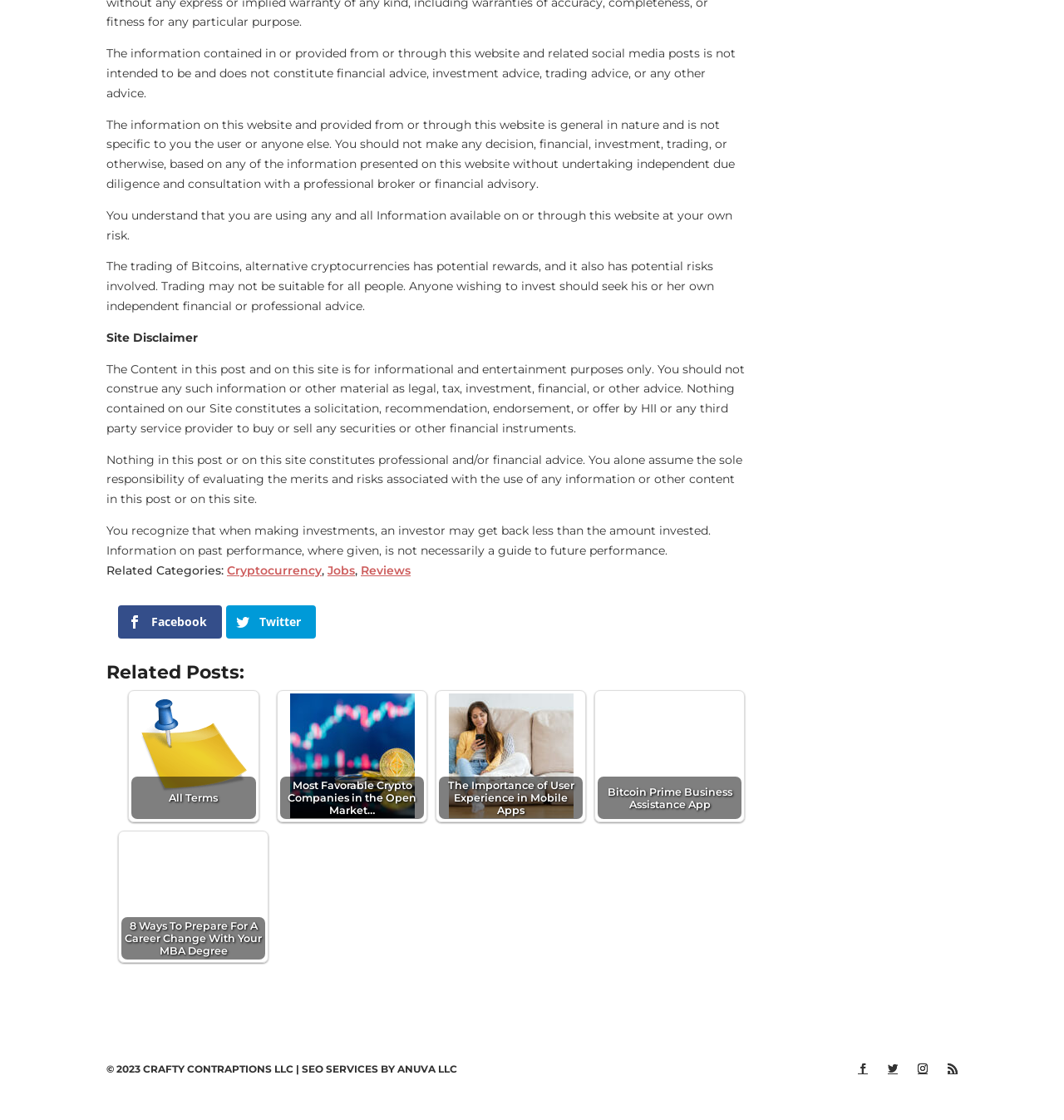Use a single word or phrase to answer the question:
What is the purpose of the website?

Informational and entertainment